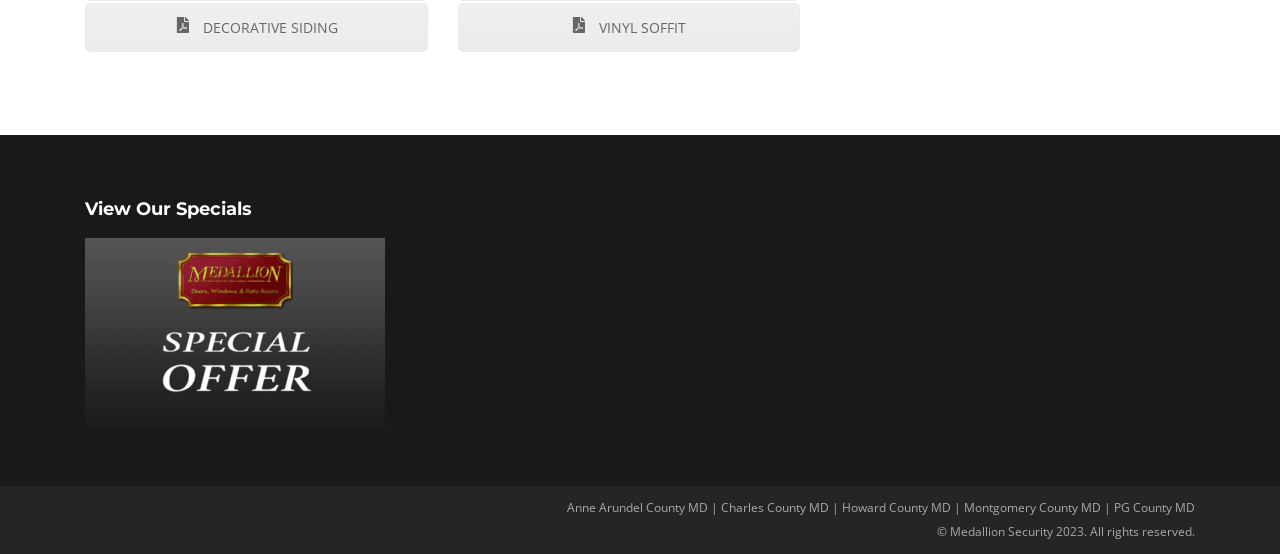What is the first special offer mentioned?
Look at the image and answer with only one word or phrase.

Special Offer